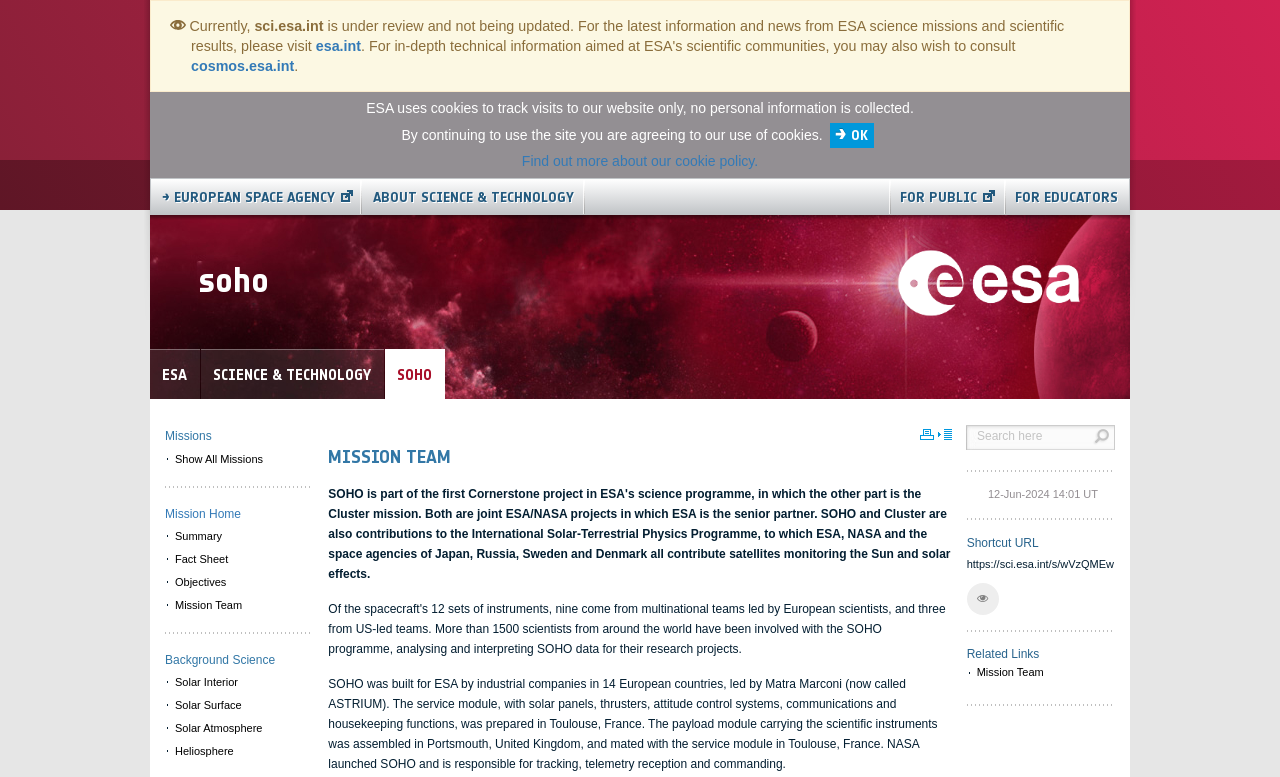Determine the bounding box coordinates for the area that should be clicked to carry out the following instruction: "Click the Show All Missions link".

[0.129, 0.576, 0.242, 0.606]